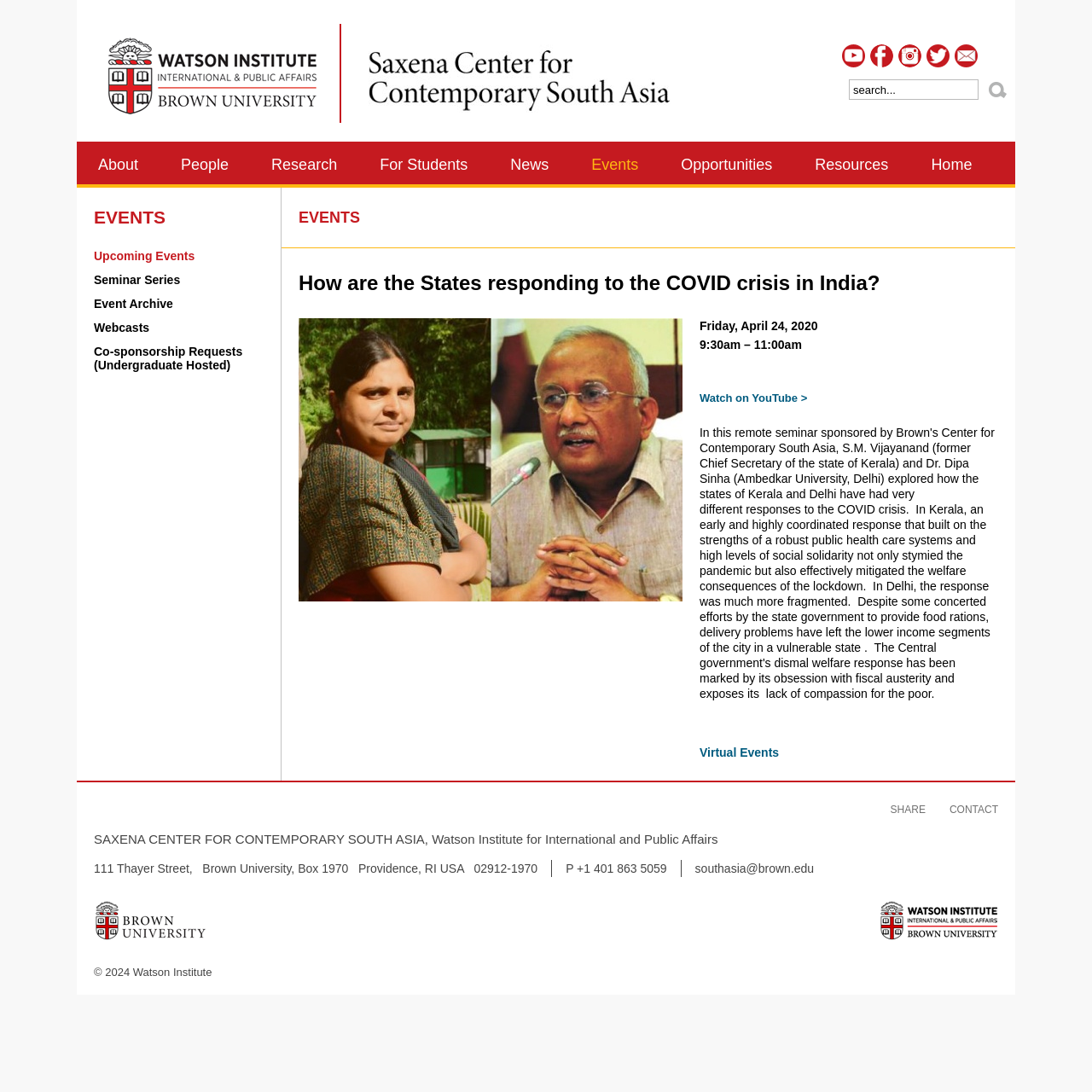Find the bounding box coordinates for the area that must be clicked to perform this action: "Click the 'CONTACT US' link".

None